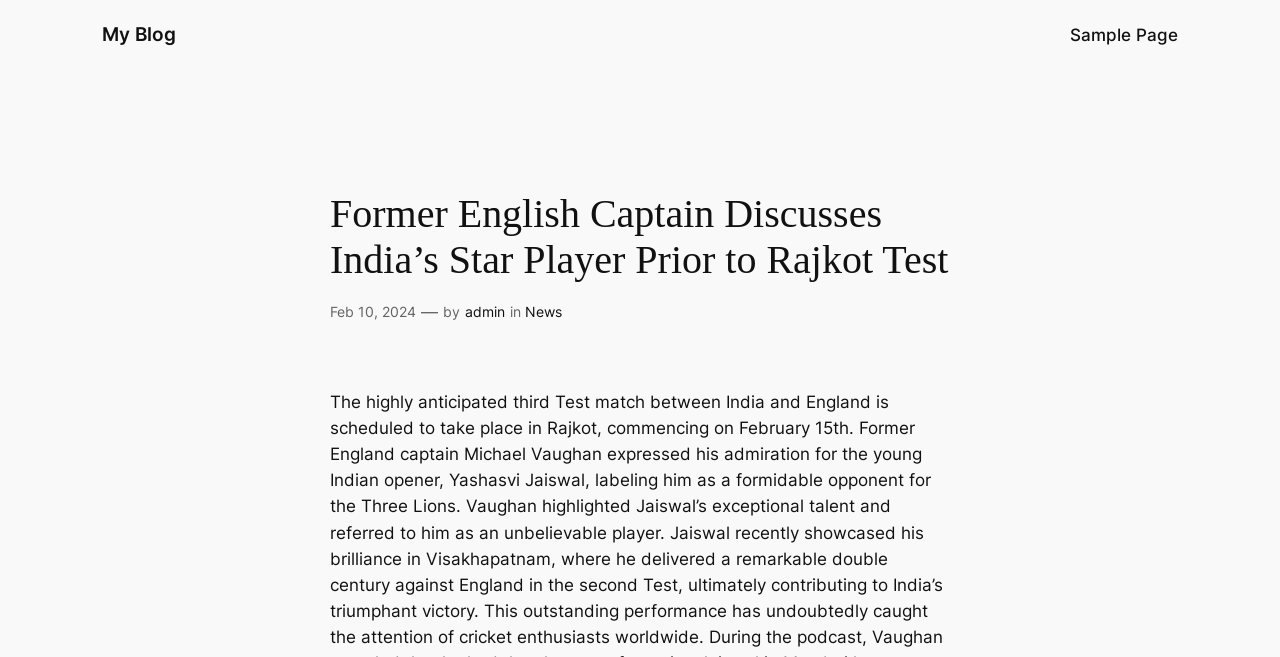Based on the element description My Blog, identify the bounding box of the UI element in the given webpage screenshot. The coordinates should be in the format (top-left x, top-left y, bottom-right x, bottom-right y) and must be between 0 and 1.

[0.08, 0.033, 0.138, 0.07]